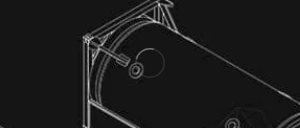Carefully examine the image and provide an in-depth answer to the question: In which fields is this equipment commonly used?

The gas cylinder is utilized in various fields, including healthcare for supplying medical gases like oxygen or nitrous oxide, as well as in industrial settings. This is evident from the design and functionality of the equipment, which emphasizes both safety and functionality.